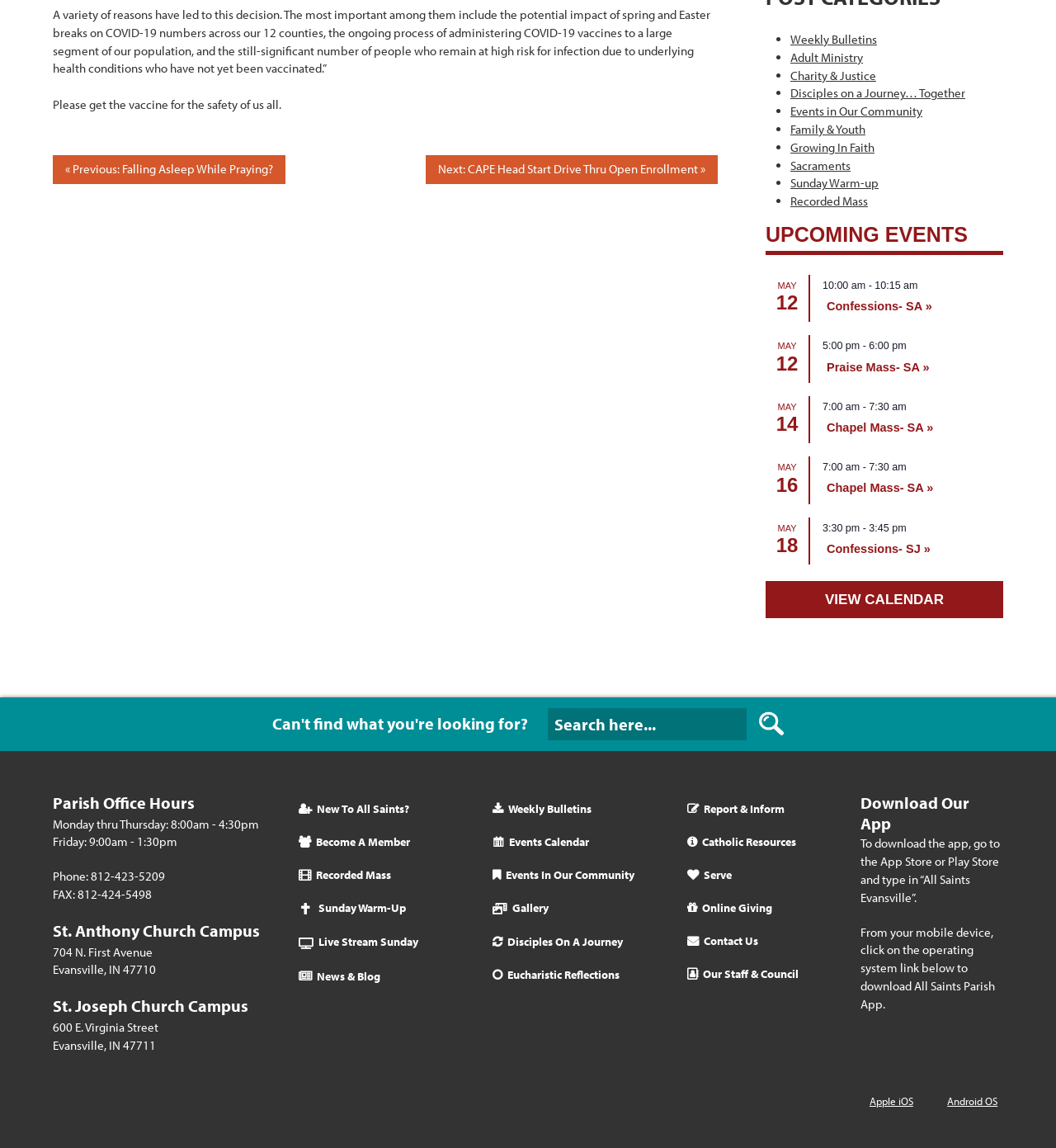Please find the bounding box for the following UI element description. Provide the coordinates in (top-left x, top-left y, bottom-right x, bottom-right y) format, with values between 0 and 1: Sacraments

[0.748, 0.137, 0.805, 0.151]